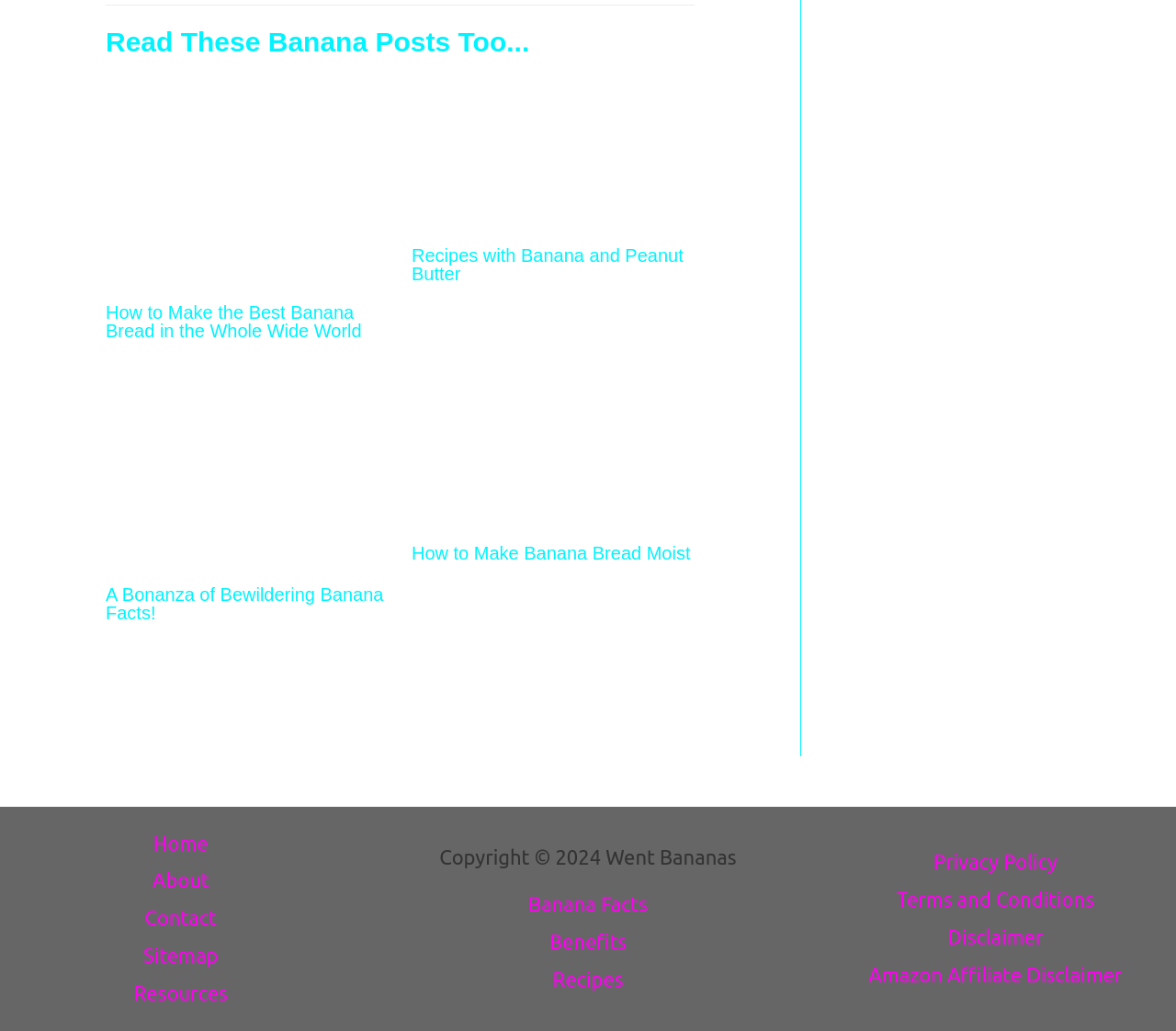What is the main topic of this webpage?
Look at the webpage screenshot and answer the question with a detailed explanation.

Based on the webpage's content, which includes multiple articles and links related to bananas, such as 'How to Make the Best Banana Bread in the Whole Wide World' and 'A Bonanza of Bewildering Banana Facts!', it can be inferred that the main topic of this webpage is bananas.